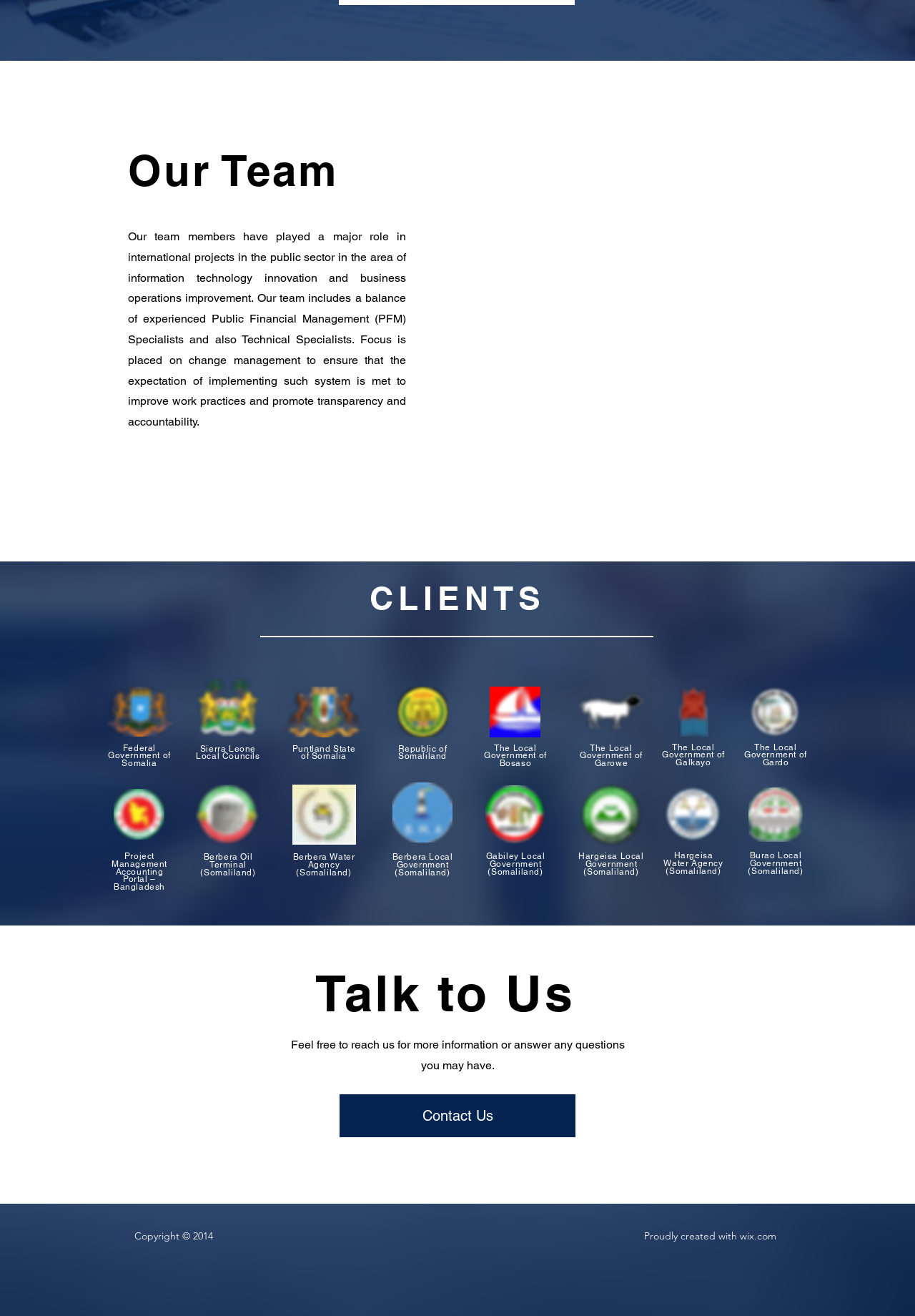How many clients are listed on the webpage?
Look at the image and respond with a one-word or short-phrase answer.

9